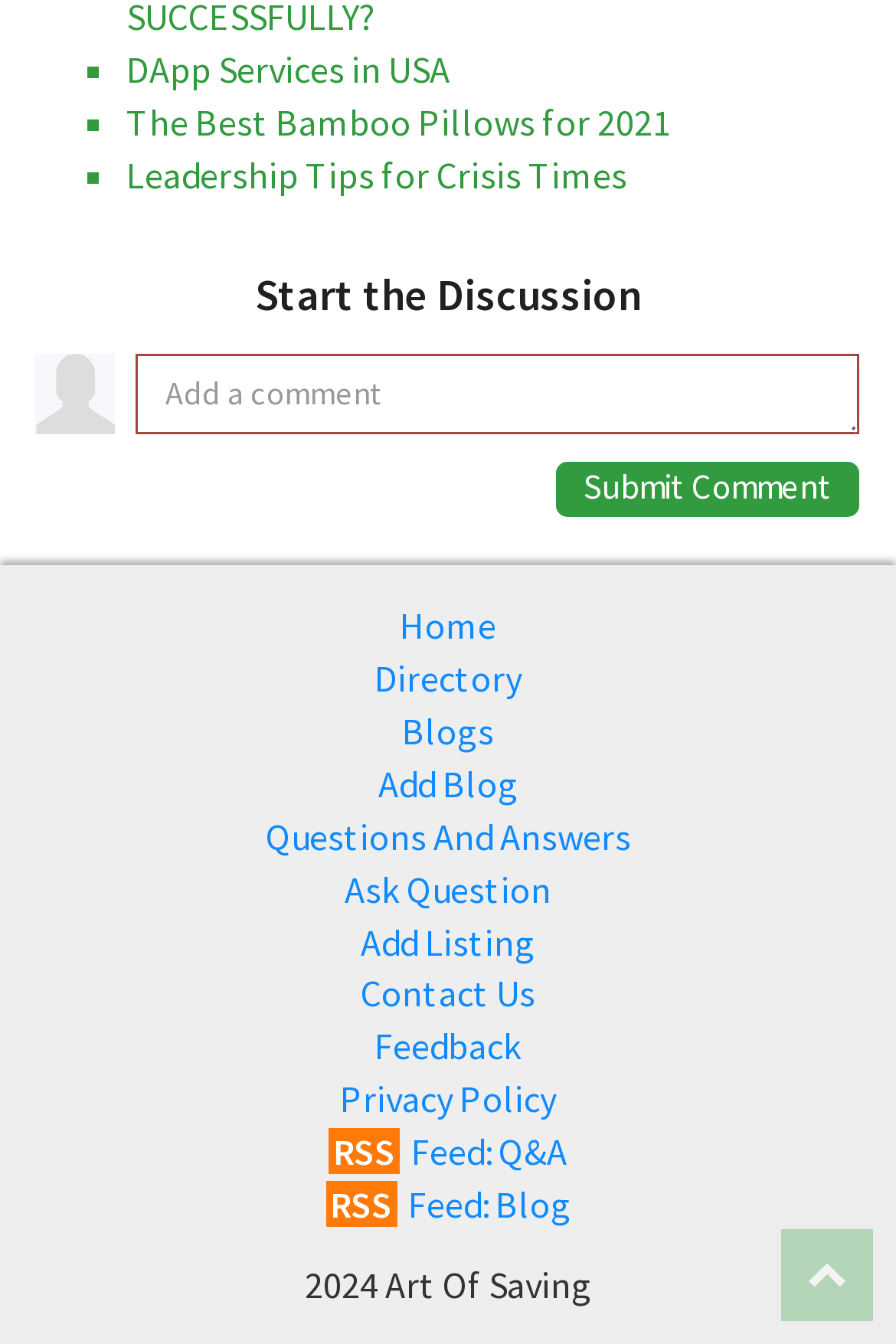Using the information in the image, give a comprehensive answer to the question: 
What is the text at the bottom of the page?

The text '2024 Art Of Saving' is located at coordinates [0.34, 0.938, 0.66, 0.972] and appears to be a footer or copyright text at the bottom of the page.